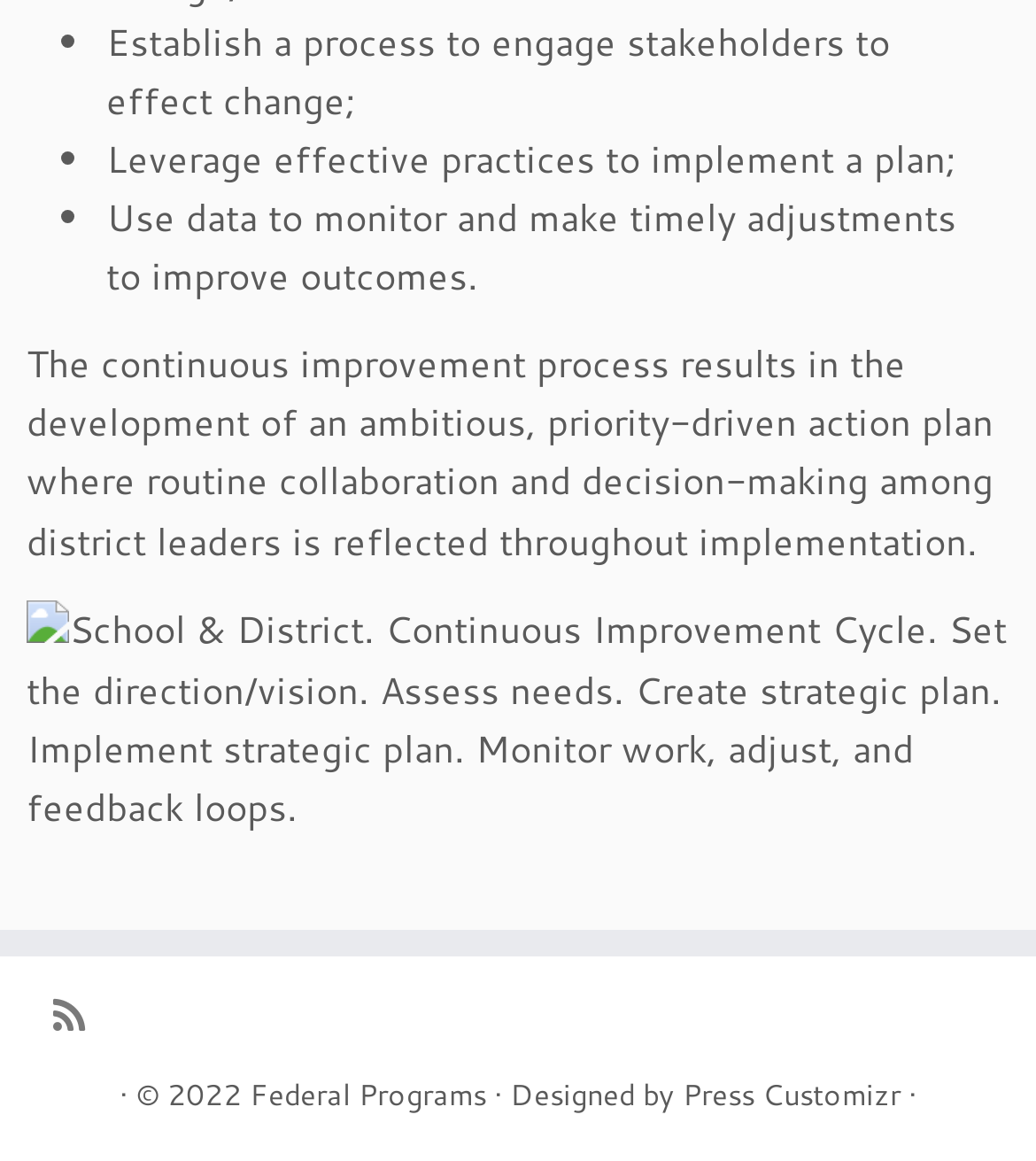What is the role of data in the continuous improvement process?
Look at the webpage screenshot and answer the question with a detailed explanation.

According to the text, 'Use data to monitor and make timely adjustments to improve outcomes.' This indicates that the role of data in the continuous improvement process is to monitor and make timely adjustments to improve outcomes.